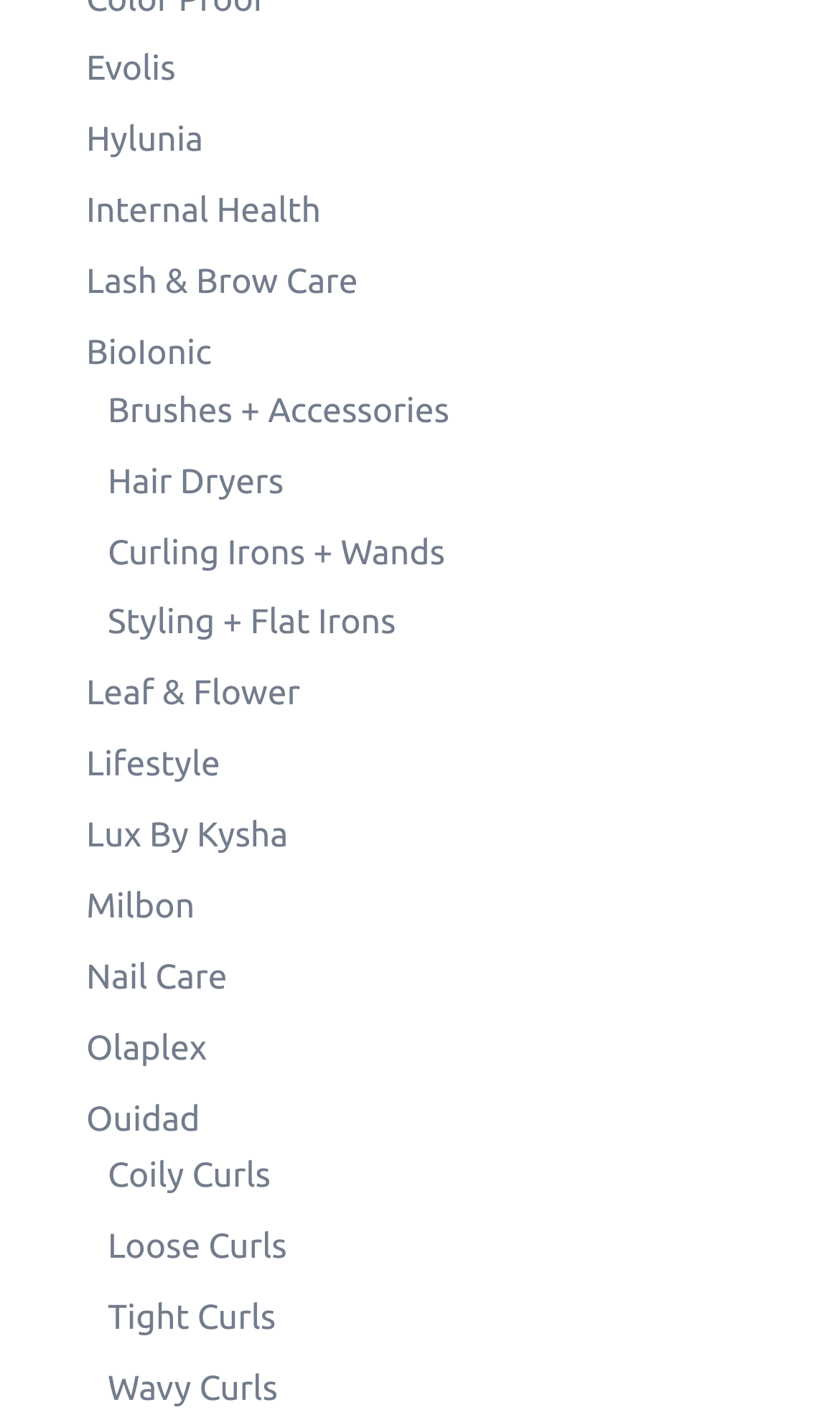Find the bounding box coordinates of the element to click in order to complete this instruction: "Click on the first link about aphasia". The bounding box coordinates must be four float numbers between 0 and 1, denoted as [left, top, right, bottom].

None